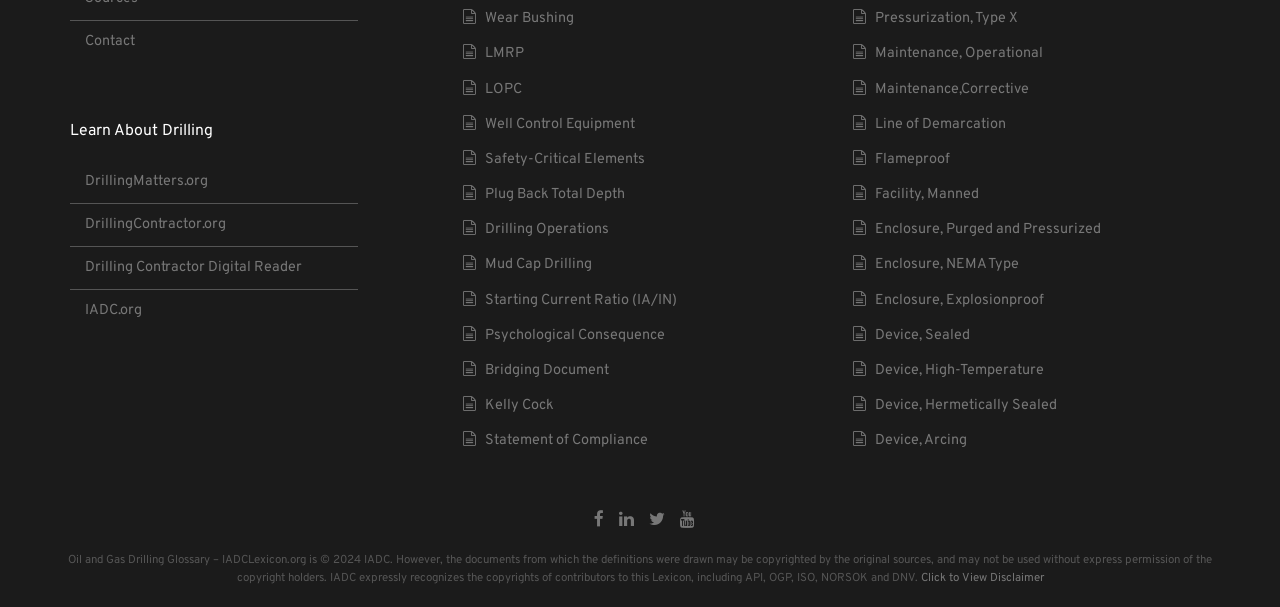Identify the bounding box coordinates of the area that should be clicked in order to complete the given instruction: "Click on Contact". The bounding box coordinates should be four float numbers between 0 and 1, i.e., [left, top, right, bottom].

[0.055, 0.035, 0.28, 0.104]